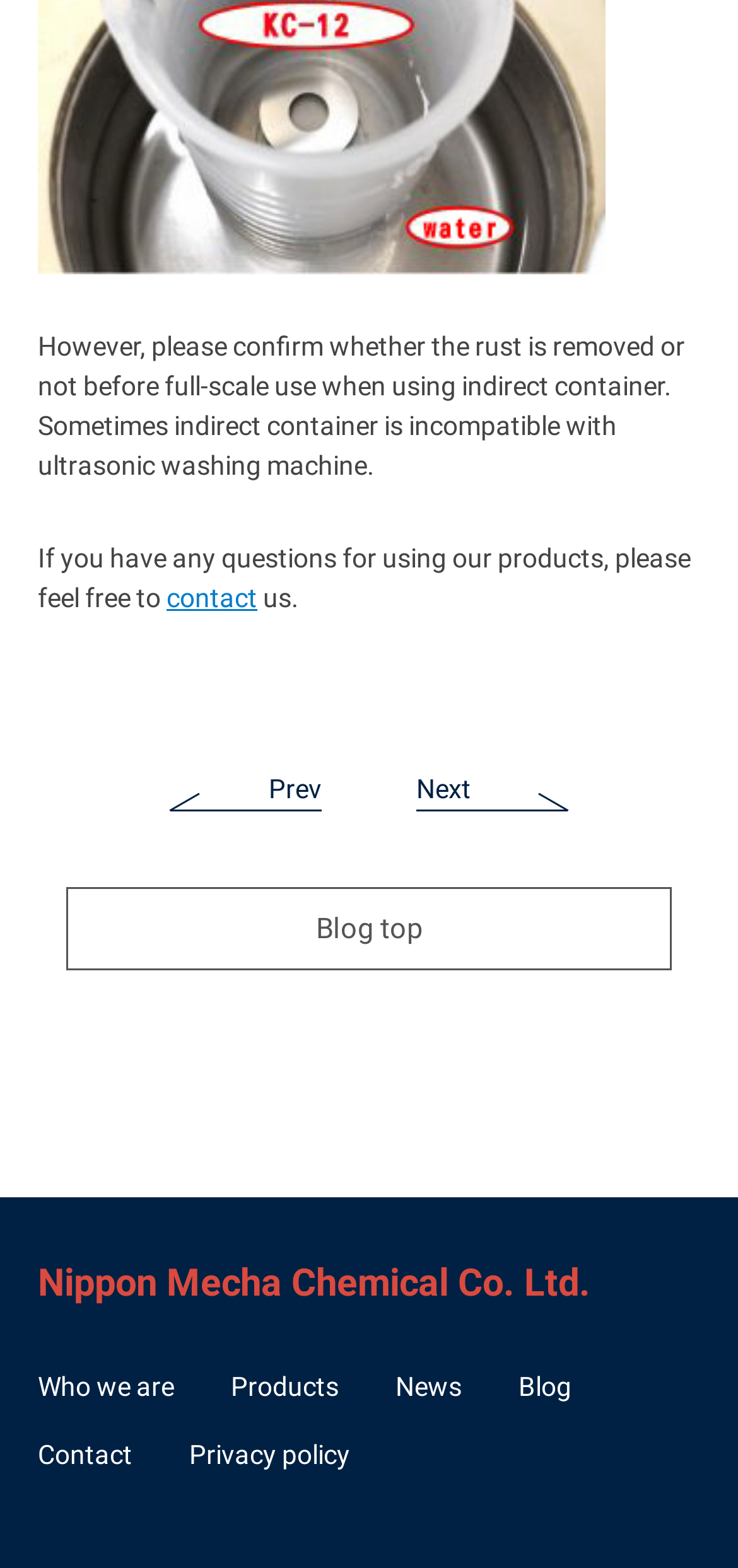Using the information in the image, could you please answer the following question in detail:
What is the purpose of the indirect container?

The webpage mentions the indirect container, but it does not explicitly state its purpose. It only provides a warning about using it with ultrasonic washing machines.